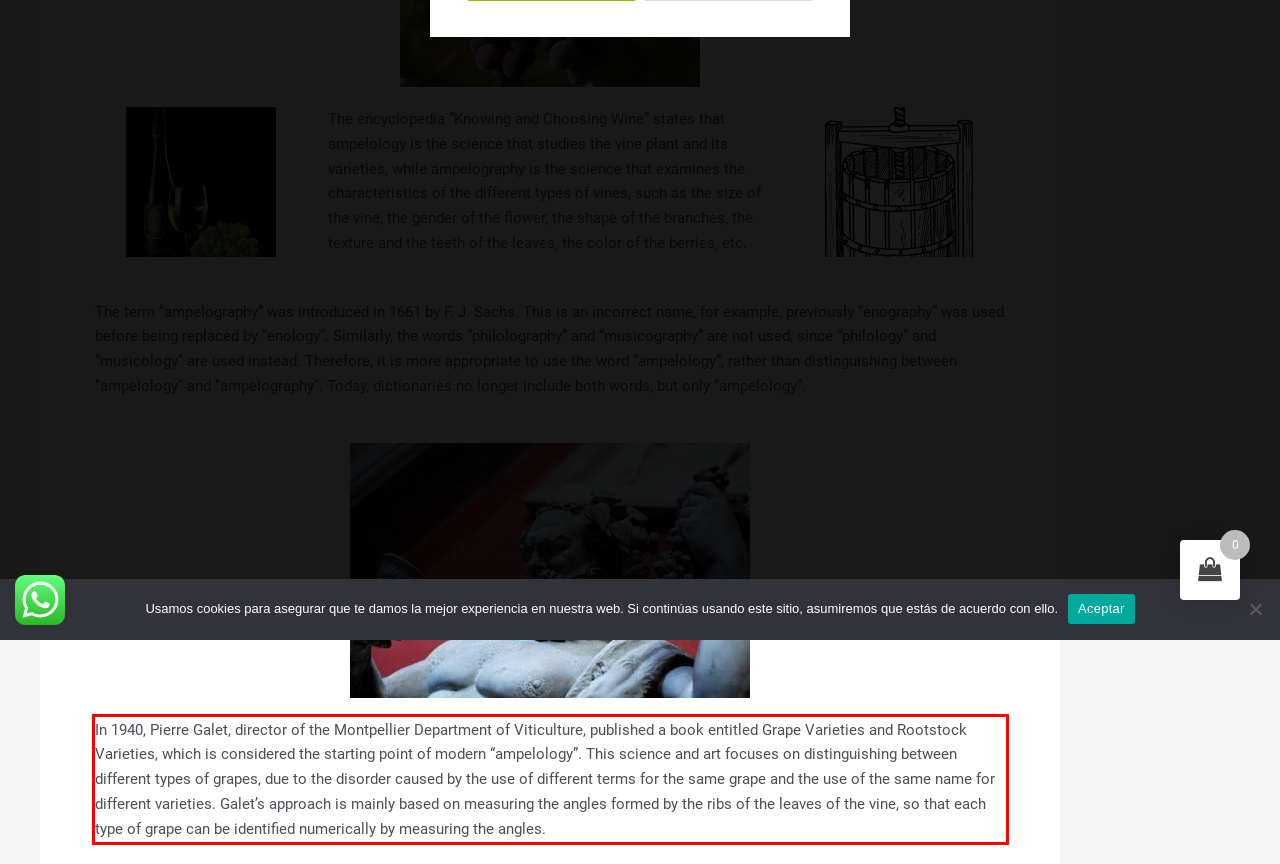Please extract the text content from the UI element enclosed by the red rectangle in the screenshot.

In 1940, Pierre Galet, director of the Montpellier Department of Viticulture, published a book entitled Grape Varieties and Rootstock Varieties, which is considered the starting point of modern “ampelology”. This science and art focuses on distinguishing between different types of grapes, due to the disorder caused by the use of different terms for the same grape and the use of the same name for different varieties. Galet’s approach is mainly based on measuring the angles formed by the ribs of the leaves of the vine, so that each type of grape can be identified numerically by measuring the angles.